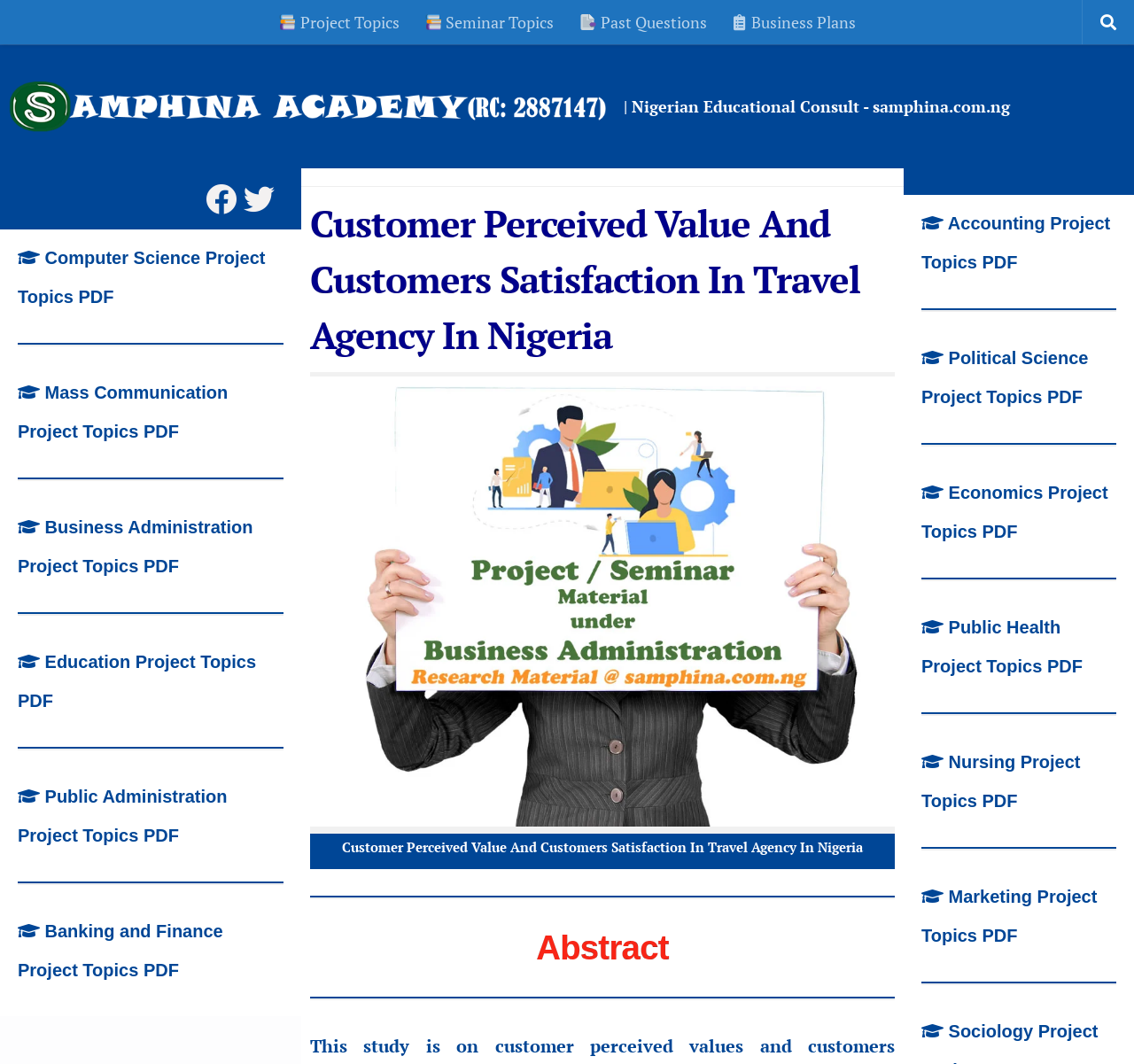Pinpoint the bounding box coordinates of the element you need to click to execute the following instruction: "Click on Seminar Topics". The bounding box should be represented by four float numbers between 0 and 1, in the format [left, top, right, bottom].

[0.363, 0.0, 0.499, 0.042]